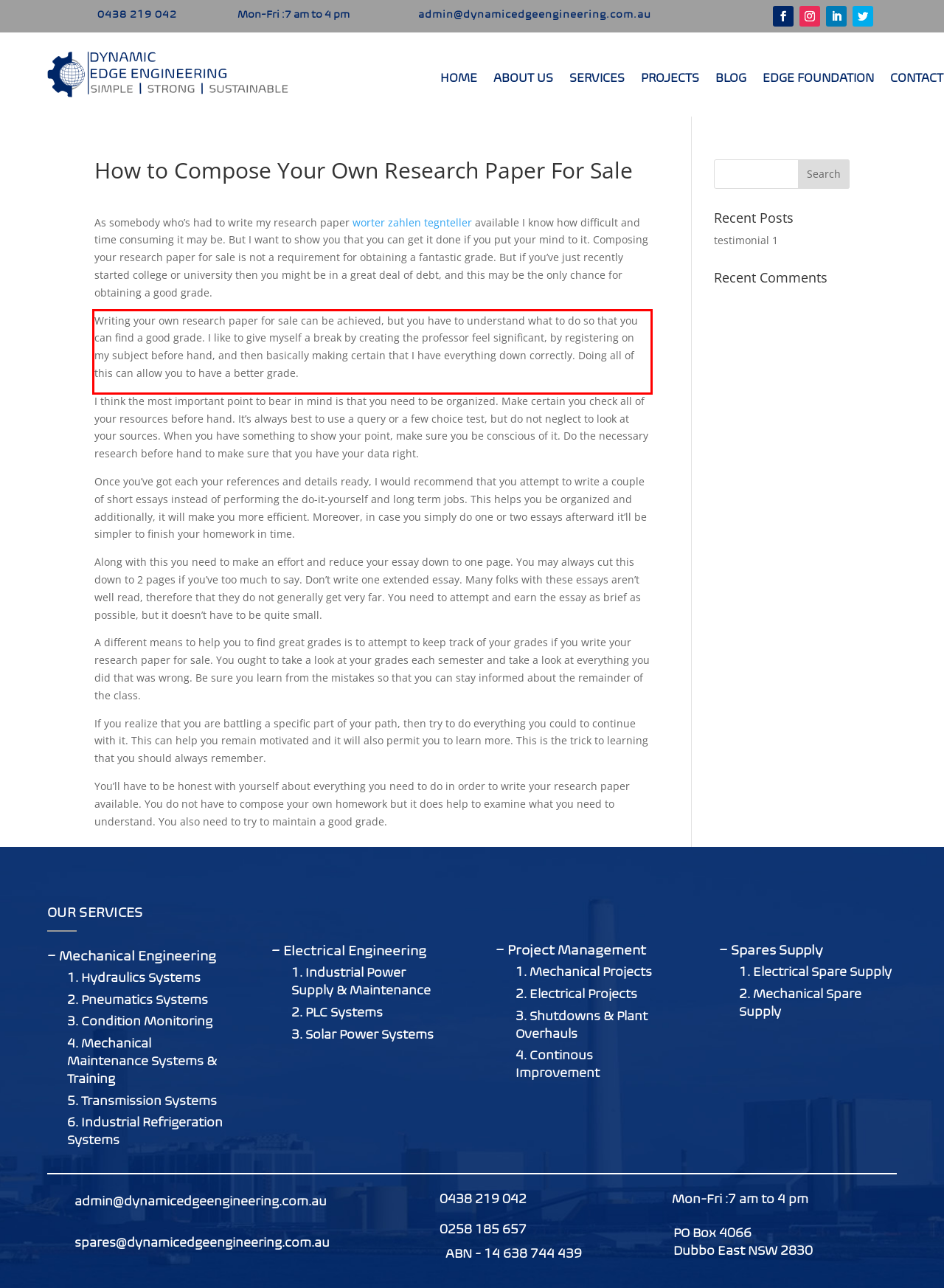Please analyze the provided webpage screenshot and perform OCR to extract the text content from the red rectangle bounding box.

Writing your own research paper for sale can be achieved, but you have to understand what to do so that you can find a good grade. I like to give myself a break by creating the professor feel significant, by registering on my subject before hand, and then basically making certain that I have everything down correctly. Doing all of this can allow you to have a better grade.